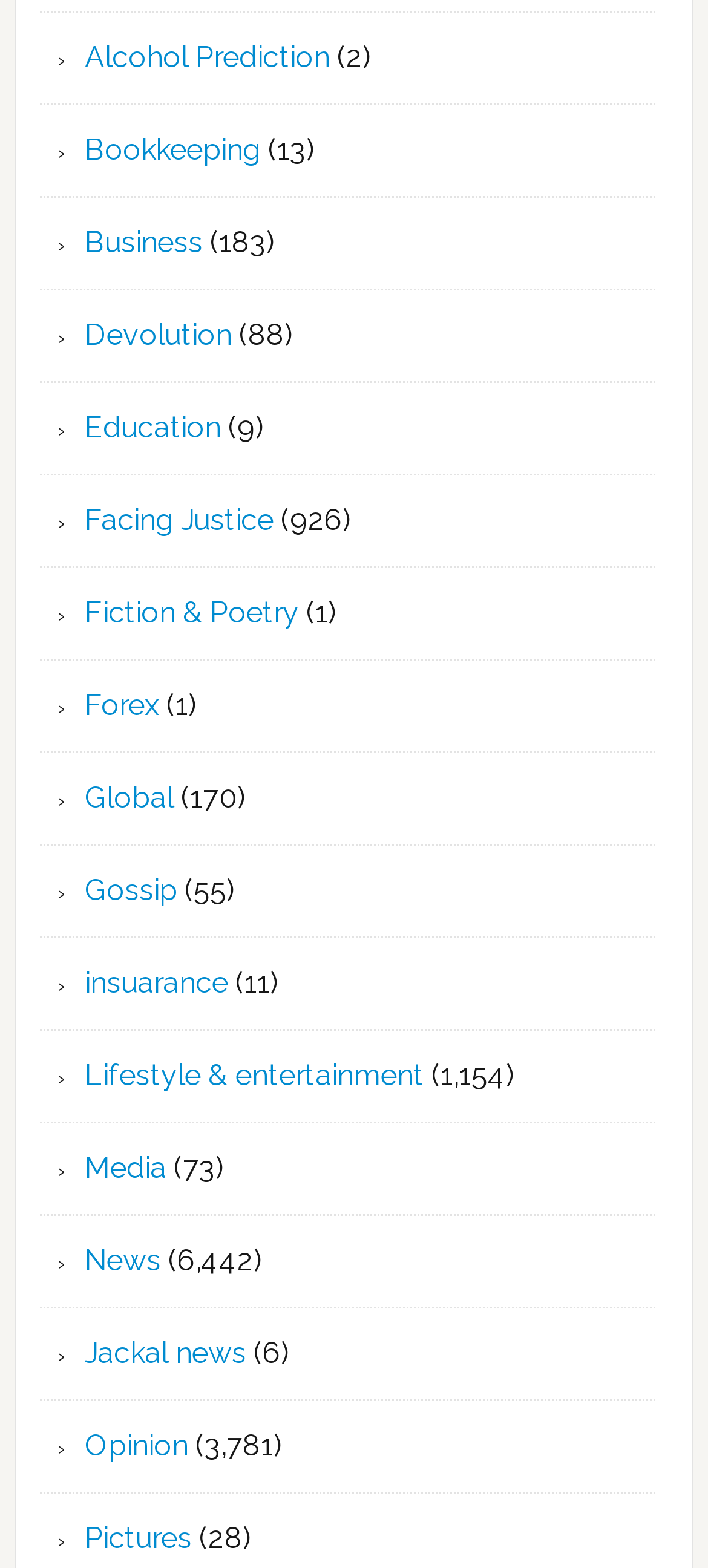Please identify the bounding box coordinates of the element's region that I should click in order to complete the following instruction: "Explore the 'Pictures' category". The bounding box coordinates consist of four float numbers between 0 and 1, i.e., [left, top, right, bottom].

[0.12, 0.97, 0.271, 0.992]